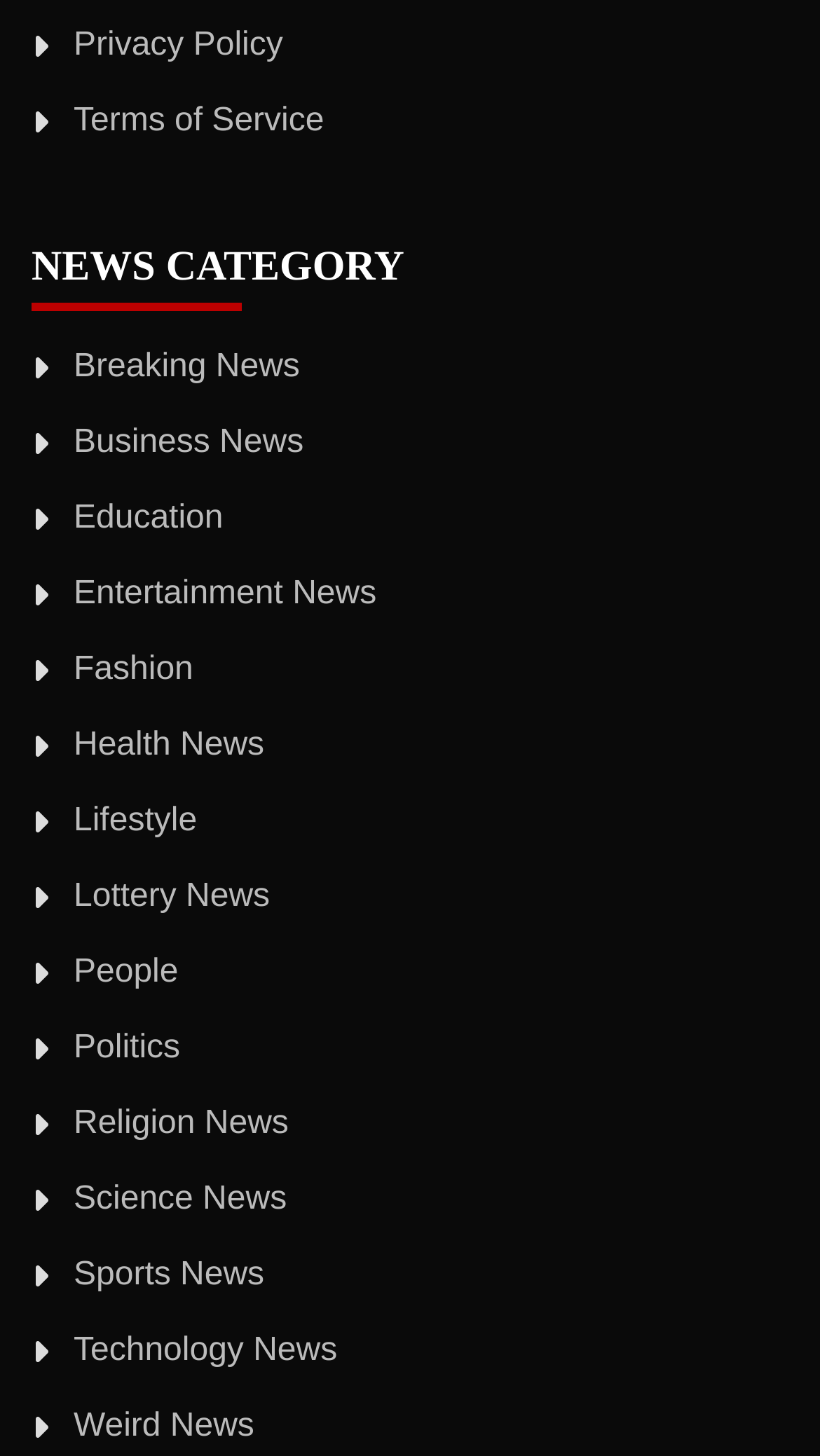Locate the bounding box coordinates of the element that needs to be clicked to carry out the instruction: "Check out Sports News". The coordinates should be given as four float numbers ranging from 0 to 1, i.e., [left, top, right, bottom].

[0.09, 0.864, 0.322, 0.889]